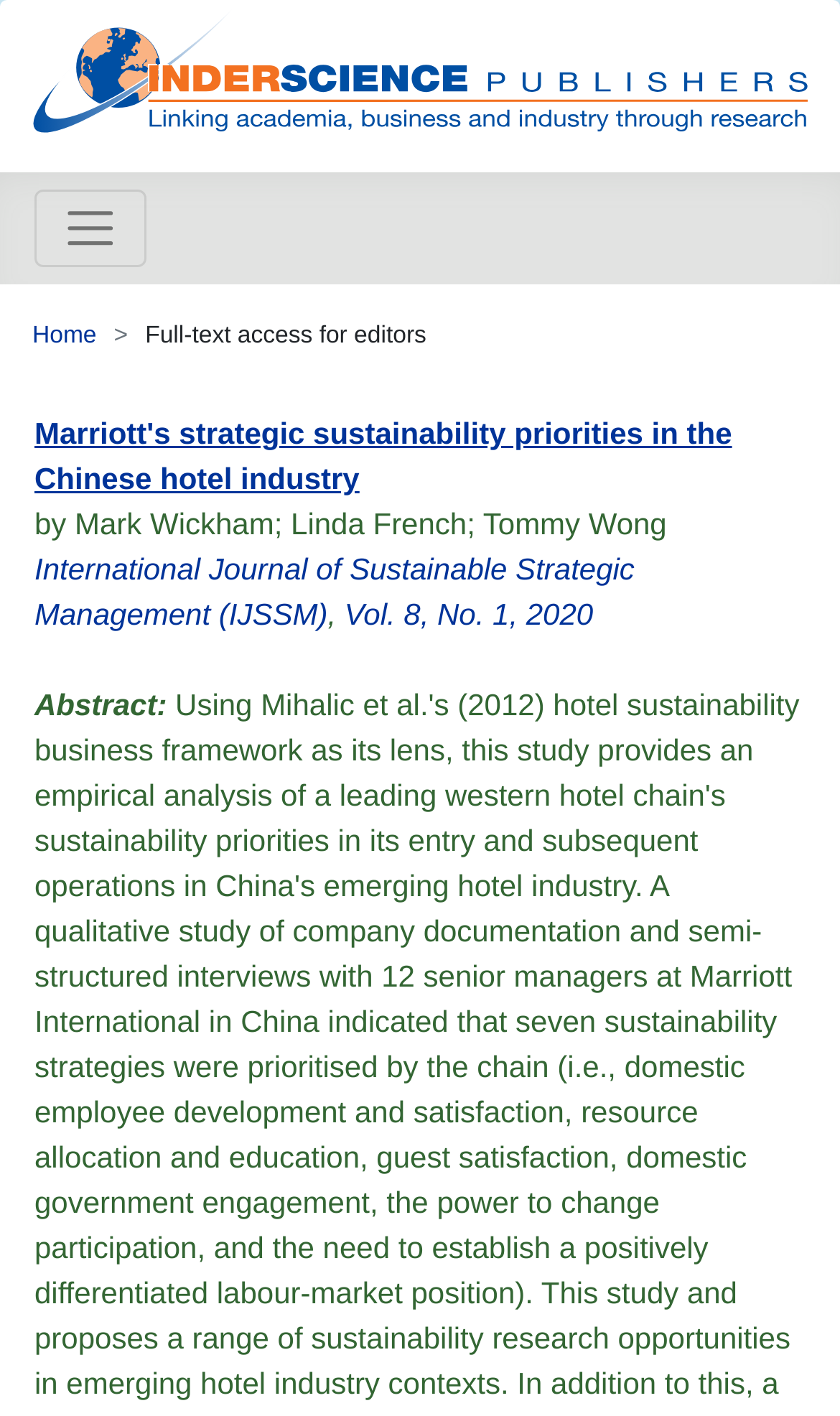With reference to the screenshot, provide a detailed response to the question below:
What is the volume and issue number of the journal?

I found a link element with the text 'Vol. 8, No. 1, 2020' which indicates the volume and issue number of the journal.